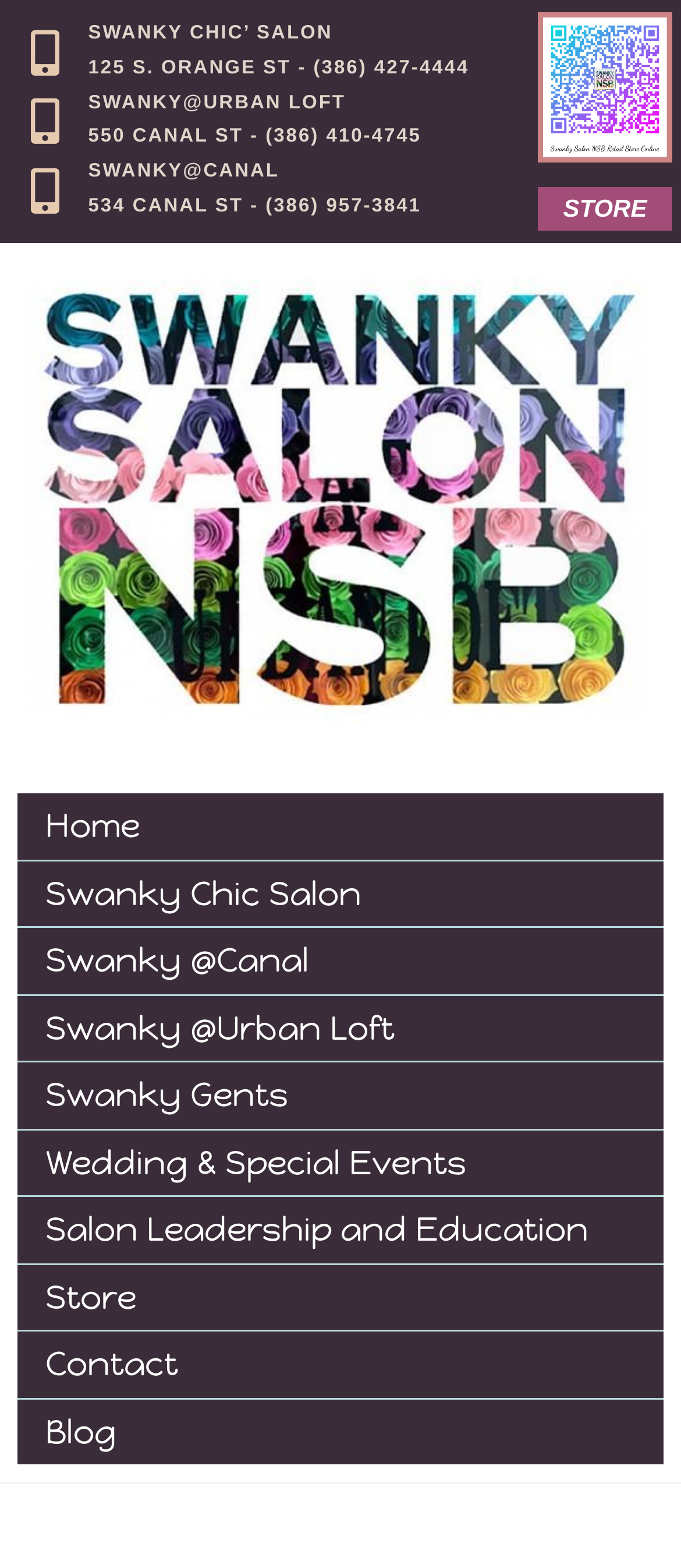Identify and generate the primary title of the webpage.

The Difference between Natural Nail Manicures, Gel Polish and Acrylic Nails